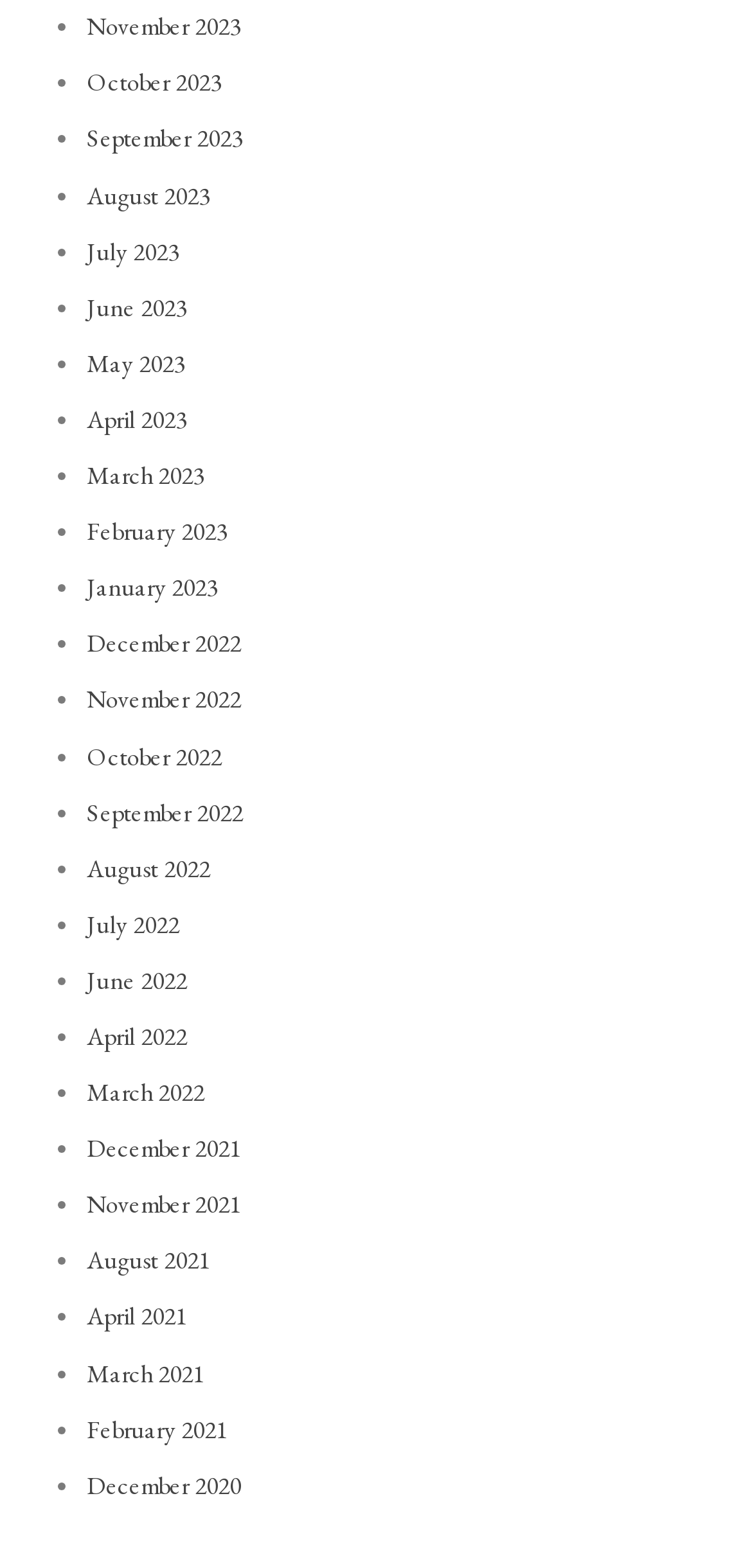Bounding box coordinates are specified in the format (top-left x, top-left y, bottom-right x, bottom-right y). All values are floating point numbers bounded between 0 and 1. Please provide the bounding box coordinate of the region this sentence describes: December 2020

[0.115, 0.937, 0.321, 0.957]